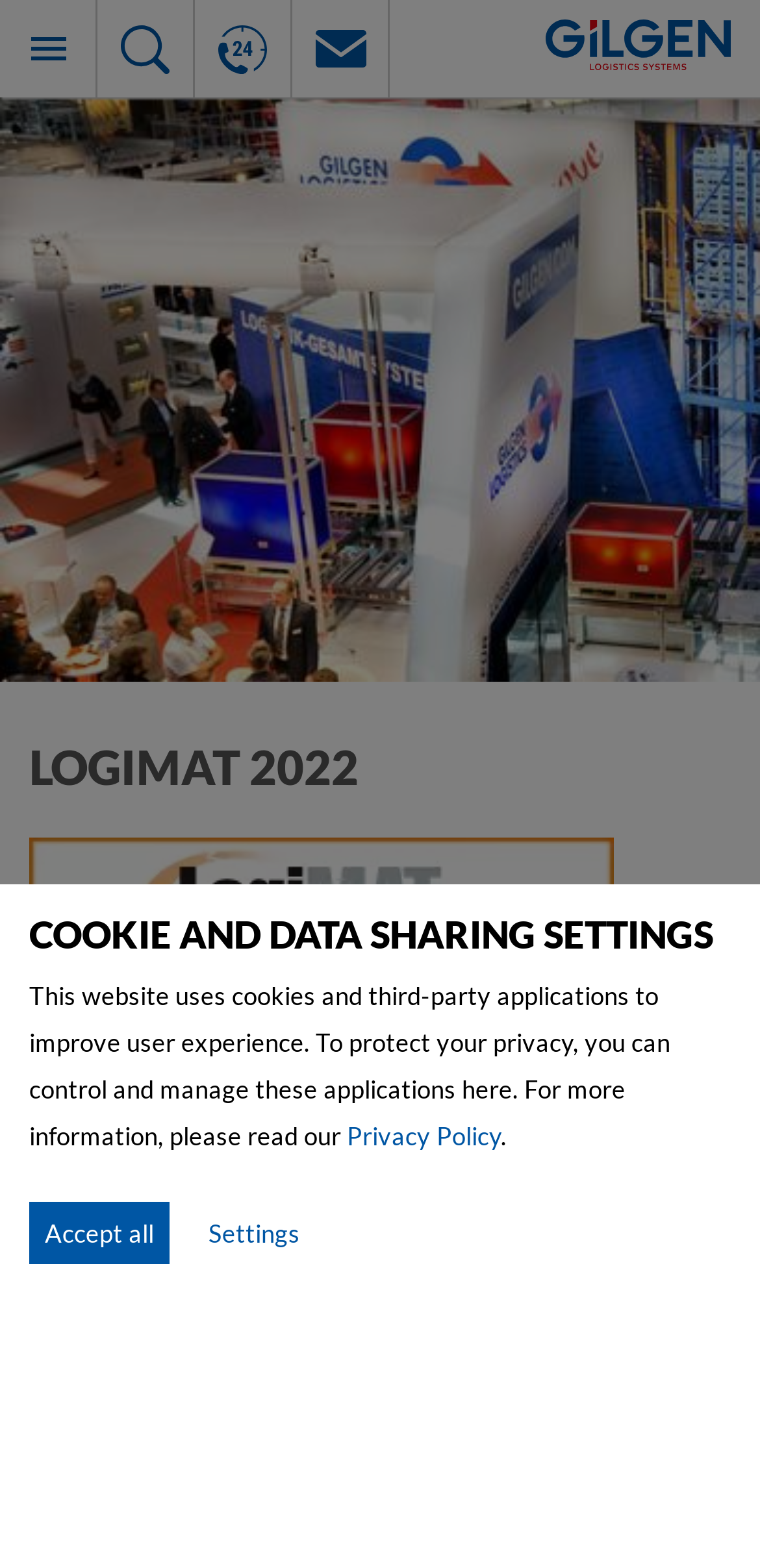Produce an elaborate caption capturing the essence of the webpage.

The webpage is about LogiMAT 2022, an international trade fair for distribution, materials handling, and information flow. At the top left corner, there are three language options: Deutsch, English, and Français. Below these options, there are three social media links: Linkedin, Youtube, and Xing. 

On the top right corner, there is a link to Gilgen Logistics AG, accompanied by its logo. The main heading "LOGIMAT 2022" is prominently displayed in the middle of the page. 

Below the main heading, there is a figure with a link. Following this, there is a section with a heading "BE OUR GUEST!" and a paragraph of text describing LogiMAT, mentioning that it is the biggest annual intralogistics exhibition in Europe. The text also includes a link to LogiMAT.

On the lower part of the page, there is a section about cookie and data sharing settings. This section has a heading and a paragraph explaining the use of cookies and third-party applications on the website. There are also links to the Privacy Policy and options to accept all or customize the settings.